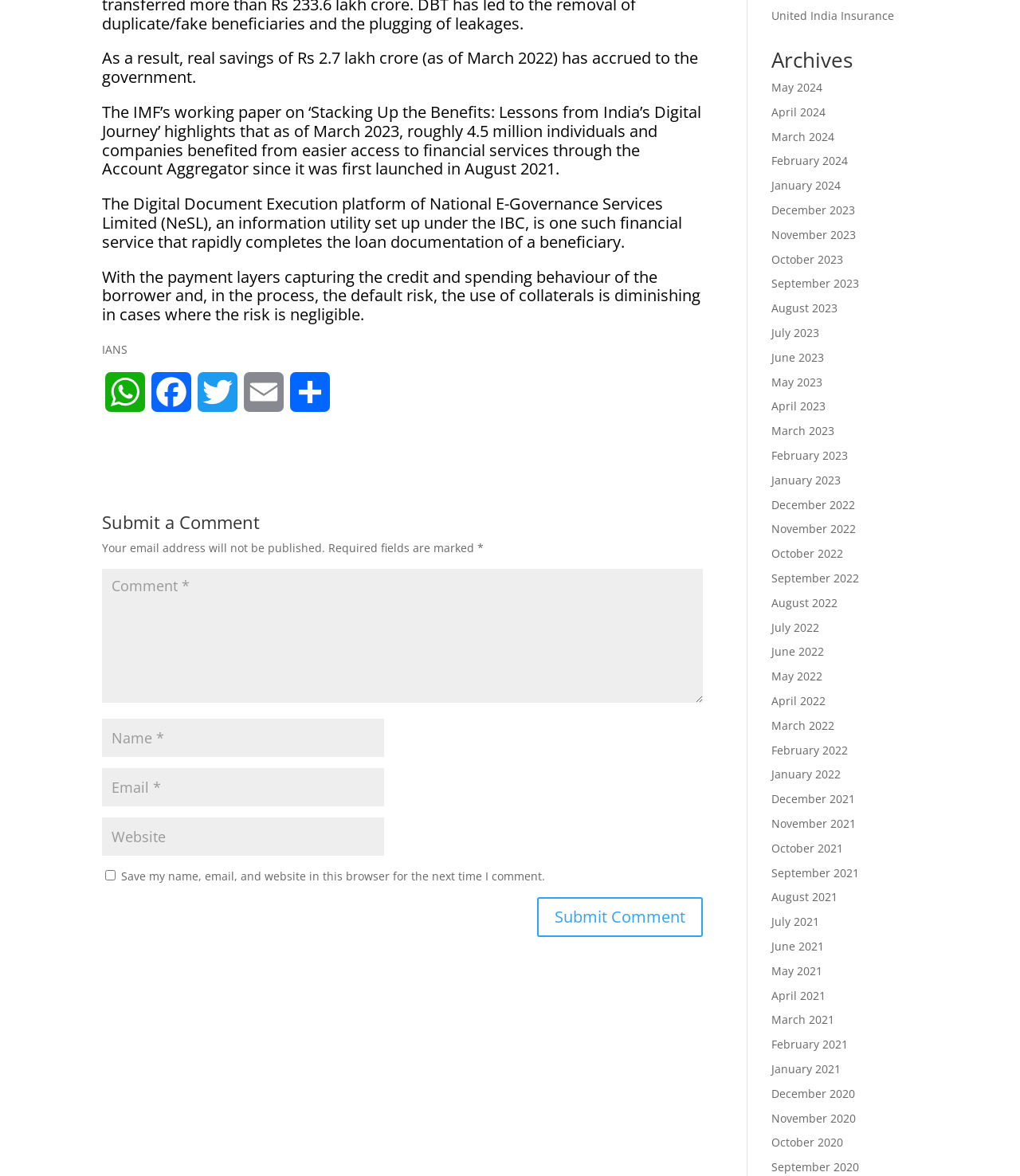Pinpoint the bounding box coordinates of the area that should be clicked to complete the following instruction: "Share this article". The coordinates must be given as four float numbers between 0 and 1, i.e., [left, top, right, bottom].

[0.281, 0.316, 0.327, 0.363]